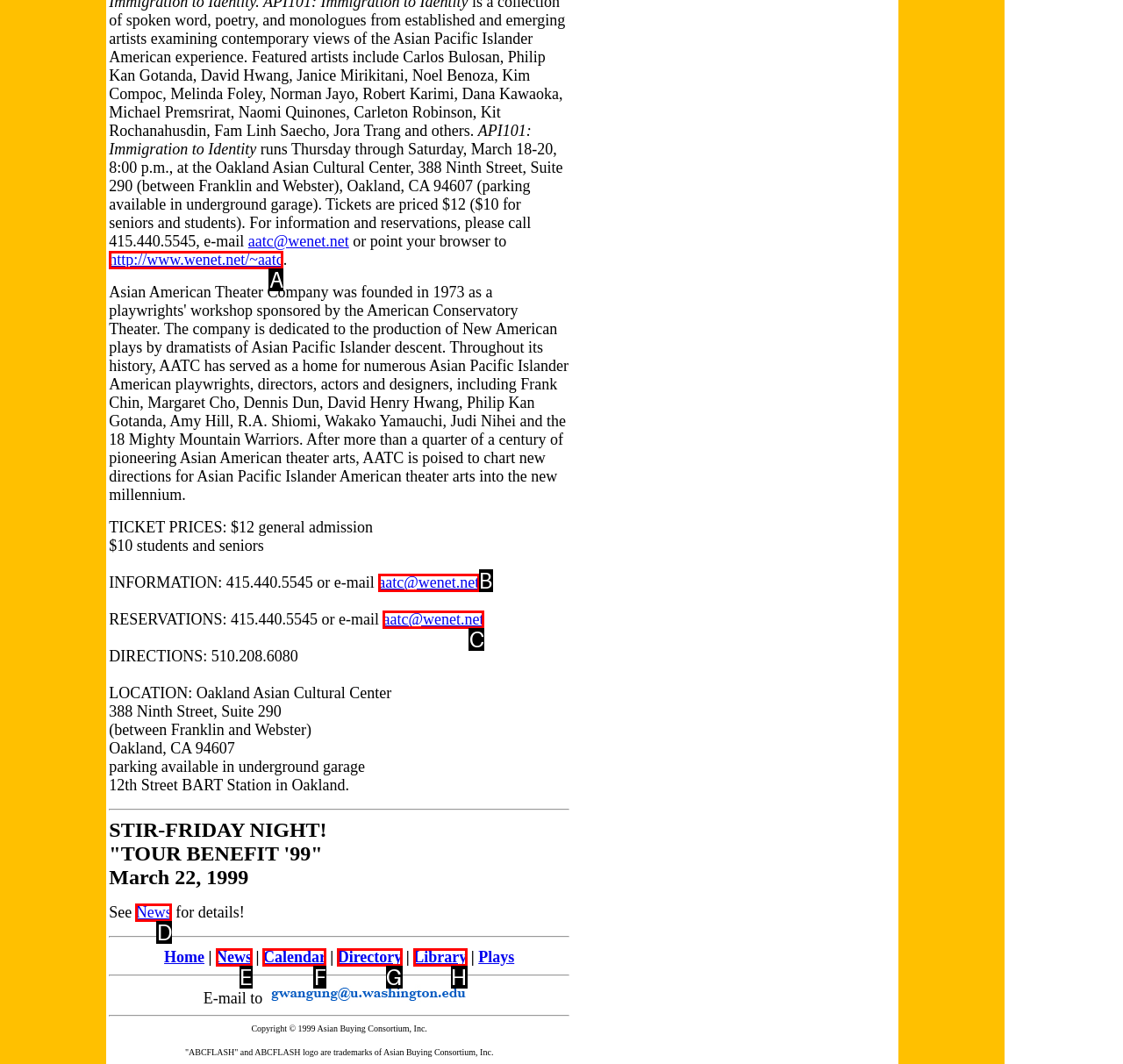Pick the option that corresponds to: News
Provide the letter of the correct choice.

E